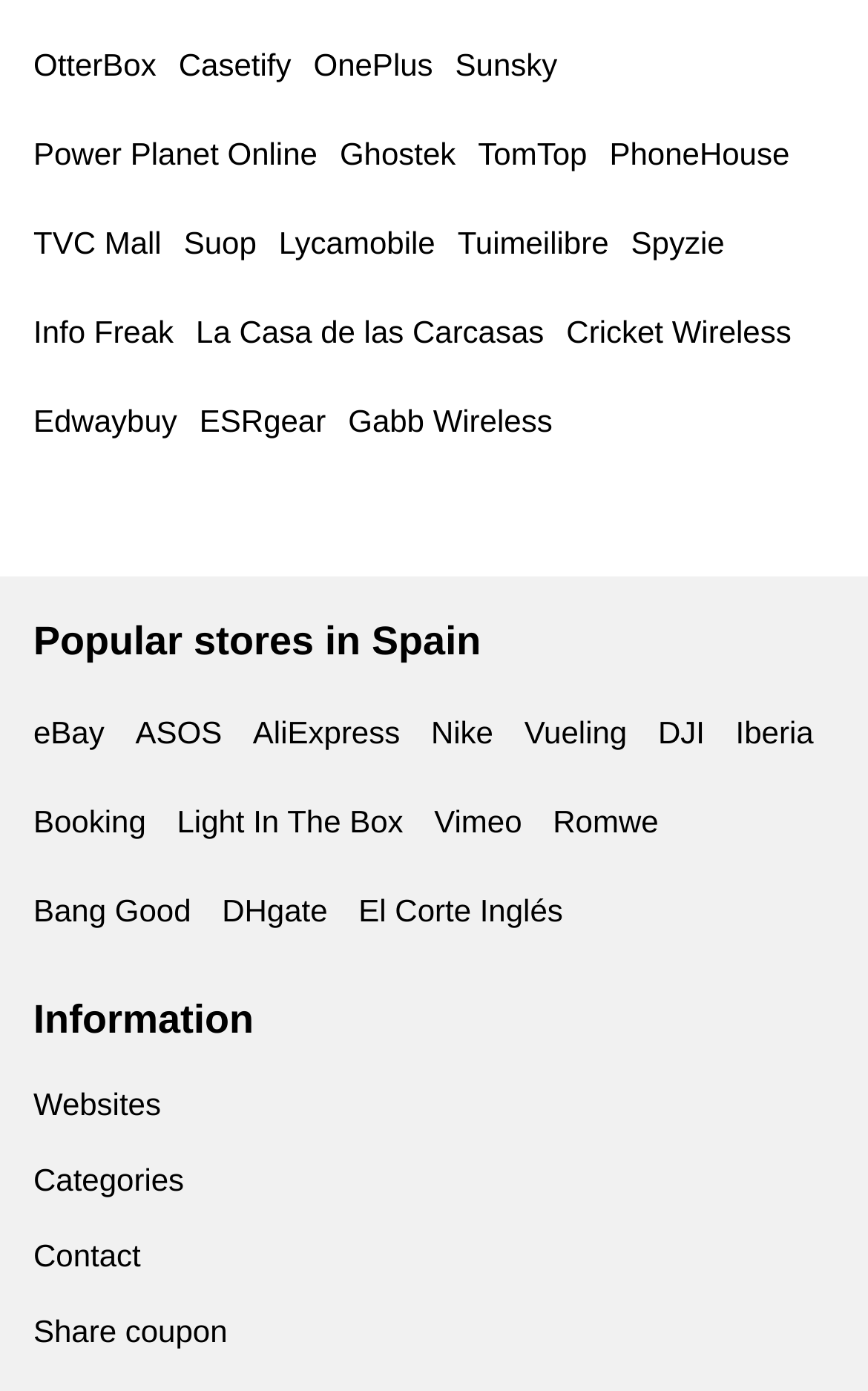How many headings are there on the webpage?
Examine the screenshot and reply with a single word or phrase.

2